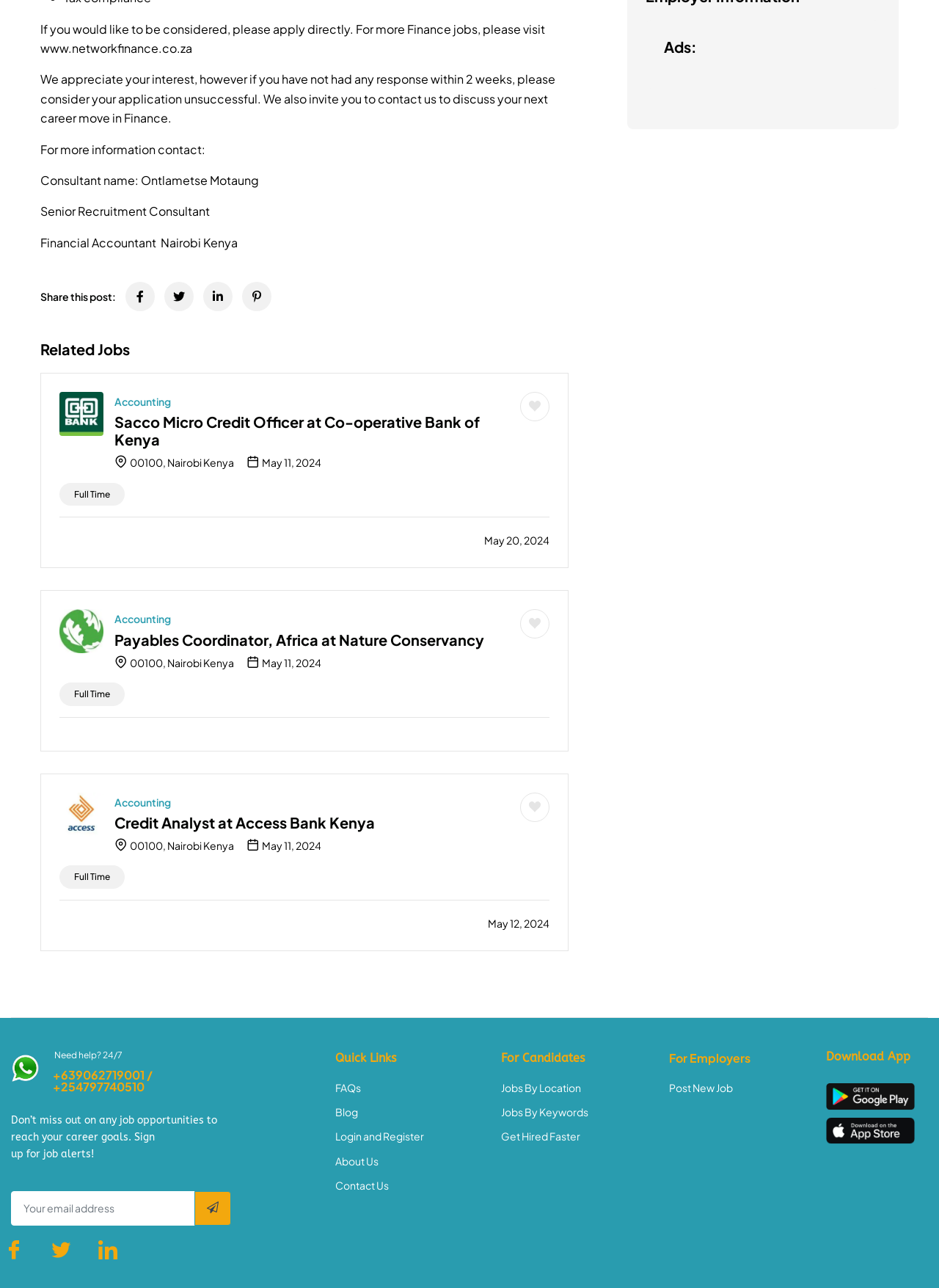Determine the bounding box coordinates of the section I need to click to execute the following instruction: "Visit the article about AI Helps Unravel Mystery of Neurological Disorders". Provide the coordinates as four float numbers between 0 and 1, i.e., [left, top, right, bottom].

None